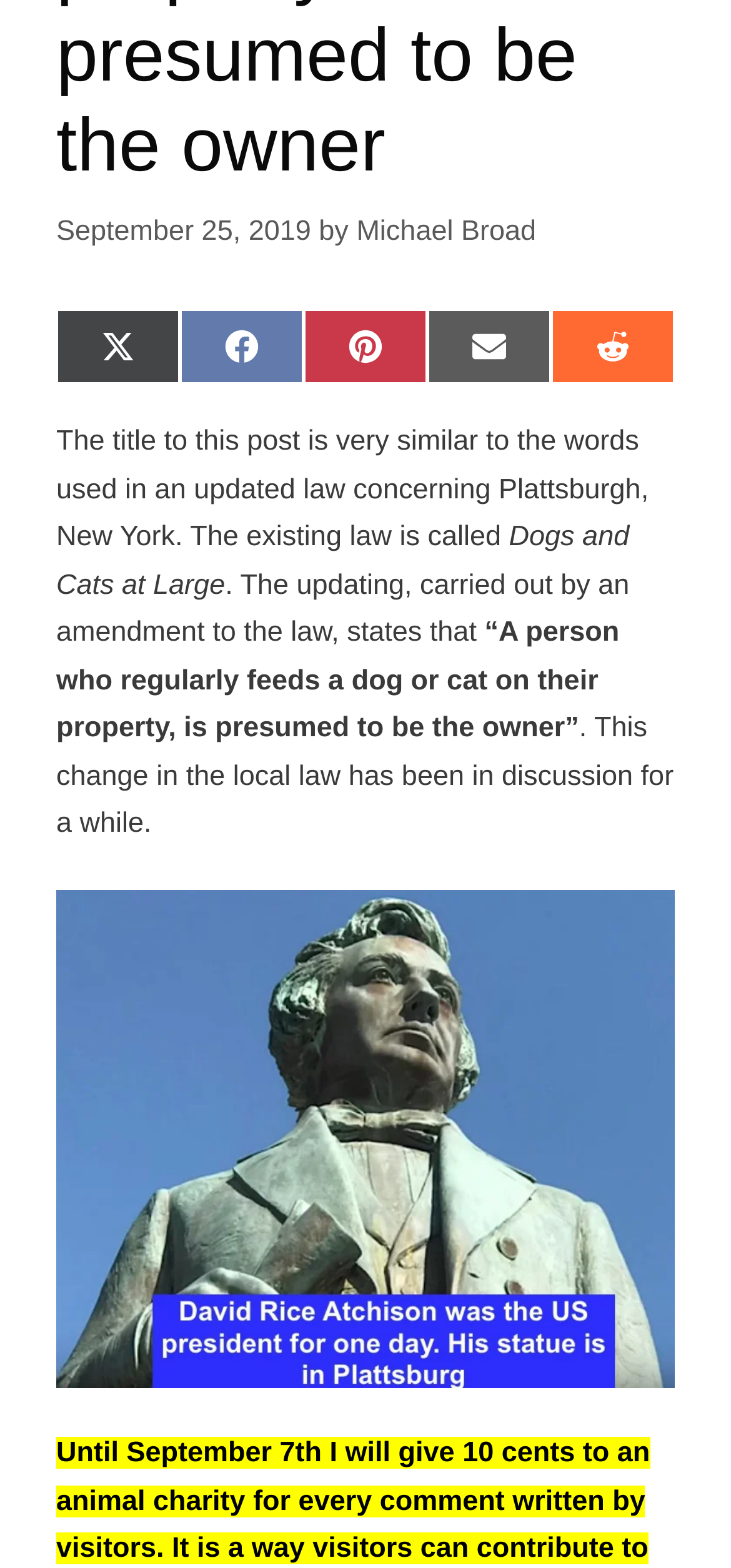Locate the bounding box coordinates of the area you need to click to fulfill this instruction: 'Read more about 'Dogs and Cats at Large''. The coordinates must be in the form of four float numbers ranging from 0 to 1: [left, top, right, bottom].

[0.077, 0.332, 0.861, 0.383]